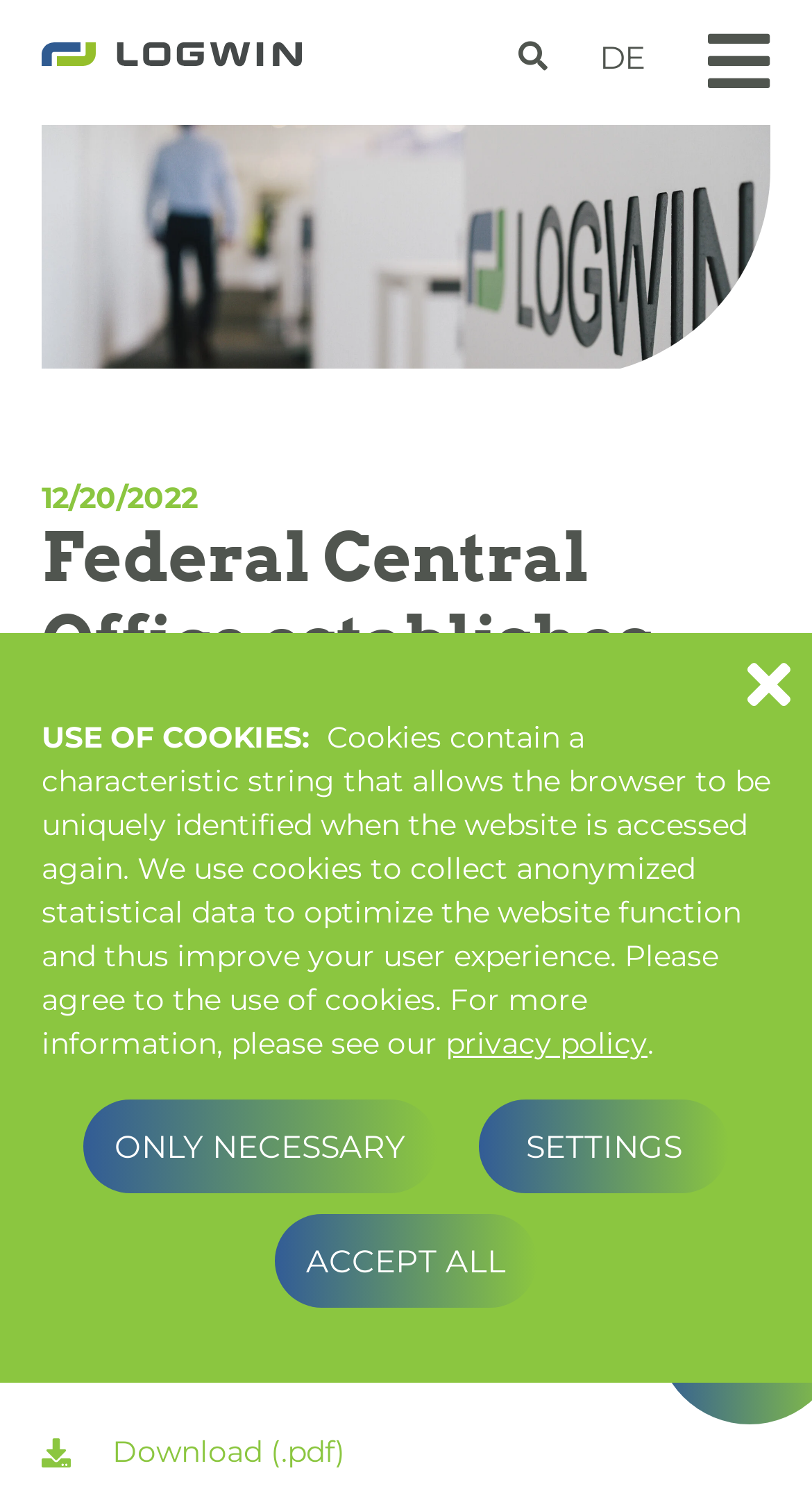What is the text of the webpage's headline?

Federal Central Office establishes retribution of additional capital contribution for 2020 to 2022 distributions to German investors. Proceedings in Luxembourg still open.